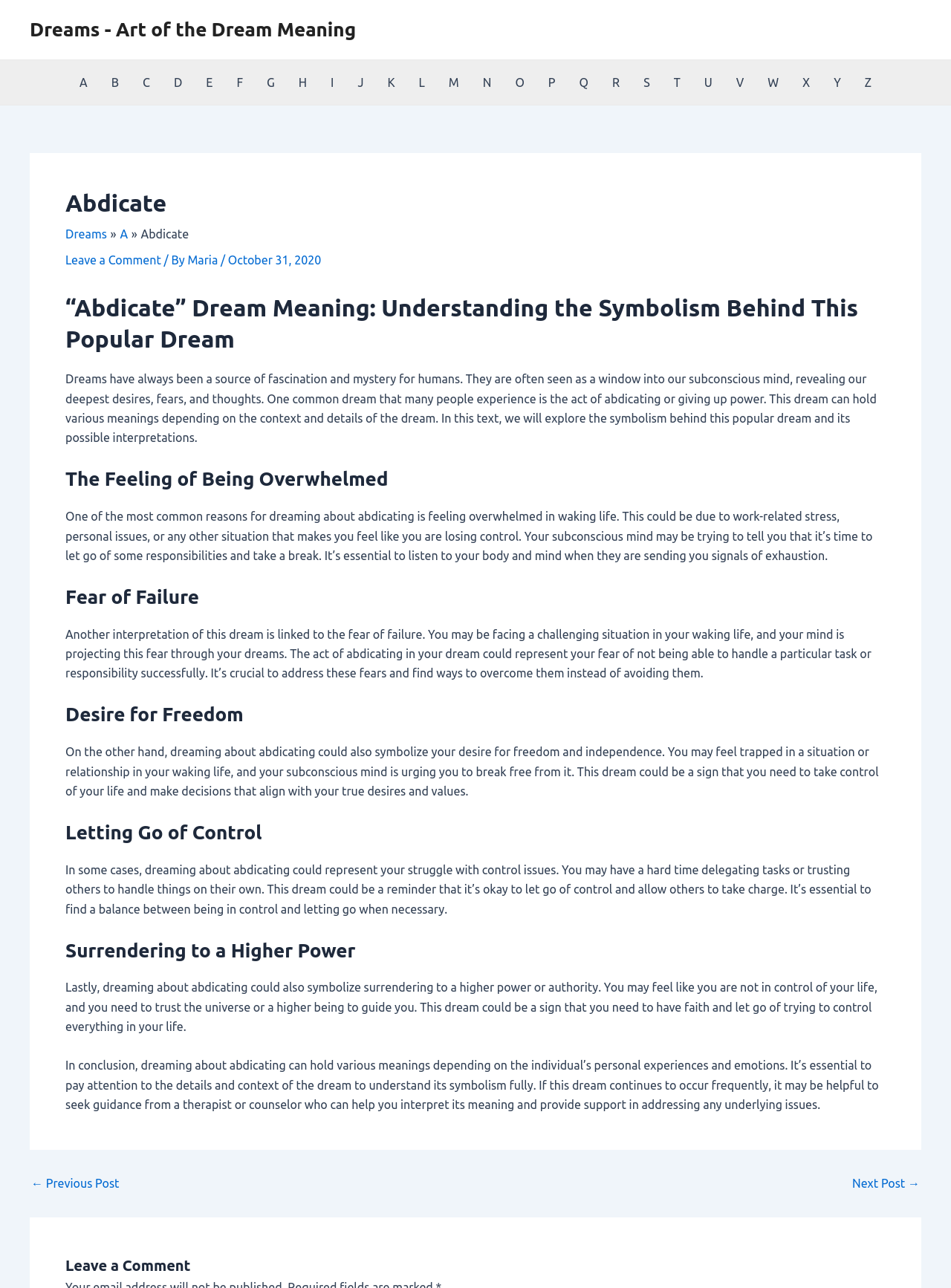Provide a comprehensive caption for the webpage.

This webpage is about the dream meaning of "Abdicate" and its symbolism. At the top, there is a link to "Dreams - Art of the Dream Meaning" and a site navigation menu with 26 links, labeled from "A" to "Z", spanning across the top of the page.

Below the navigation menu, there is an article with a heading "Abdicate" and a breadcrumb navigation with links to "Dreams" and "A". The article has several sections, each with a heading and a block of text. The sections are titled "“Abdicate” Dream Meaning: Understanding the Symbolism Behind This Popular Dream", "The Feeling of Being Overwhelmed", "Fear of Failure", "Desire for Freedom", "Letting Go of Control", "Surrendering to a Higher Power", and a conclusion.

The text in each section discusses the possible meanings of dreaming about abdicating, including feeling overwhelmed, fear of failure, desire for freedom, letting go of control, and surrendering to a higher power. The article also mentions the importance of paying attention to the details and context of the dream to understand its symbolism fully.

At the bottom of the page, there is a post navigation menu with links to the previous and next posts, and a heading "Leave a Comment" with a link to leave a comment.